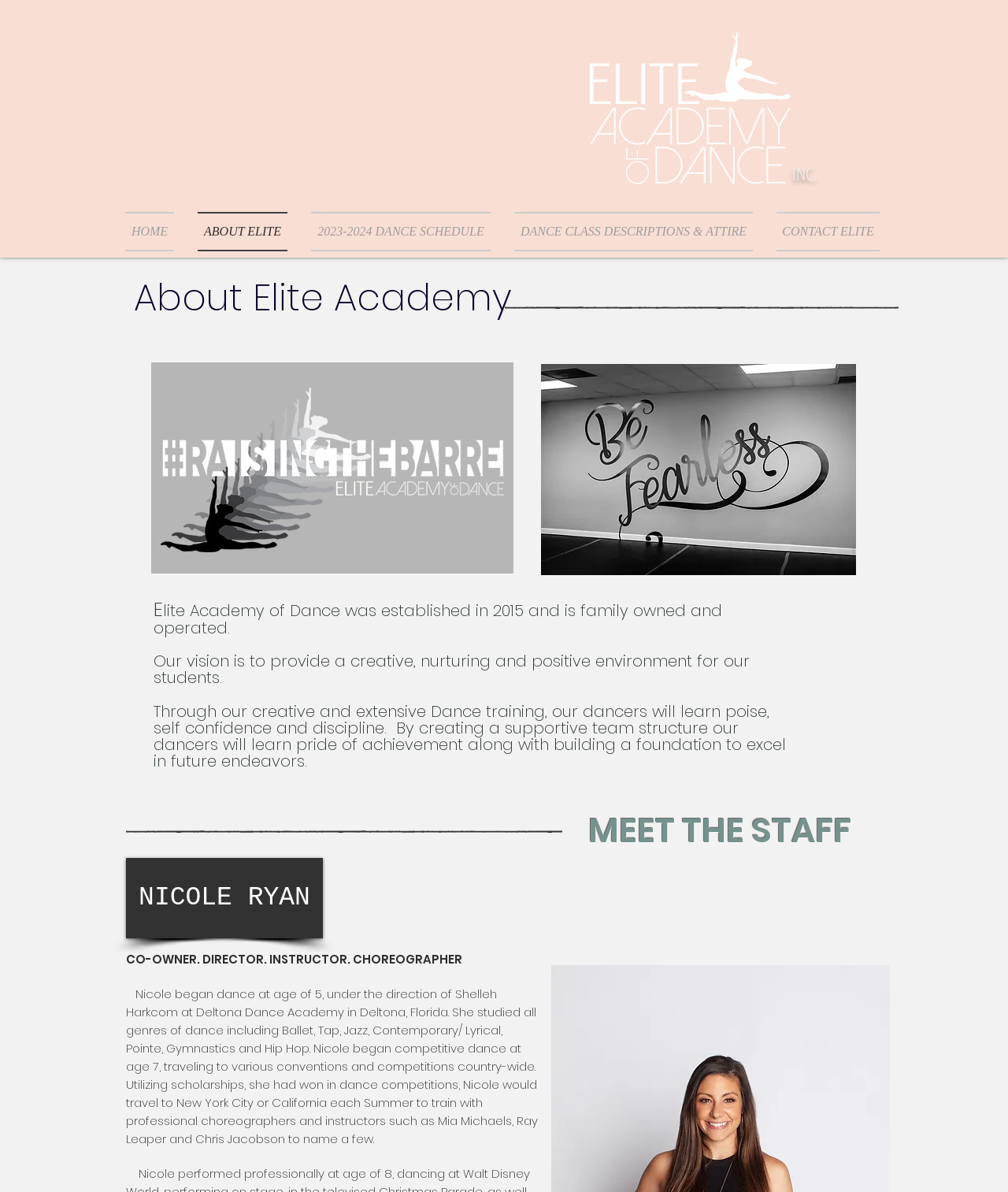Please find the bounding box for the UI component described as follows: "ABOUT ELITE".

[0.184, 0.178, 0.297, 0.211]